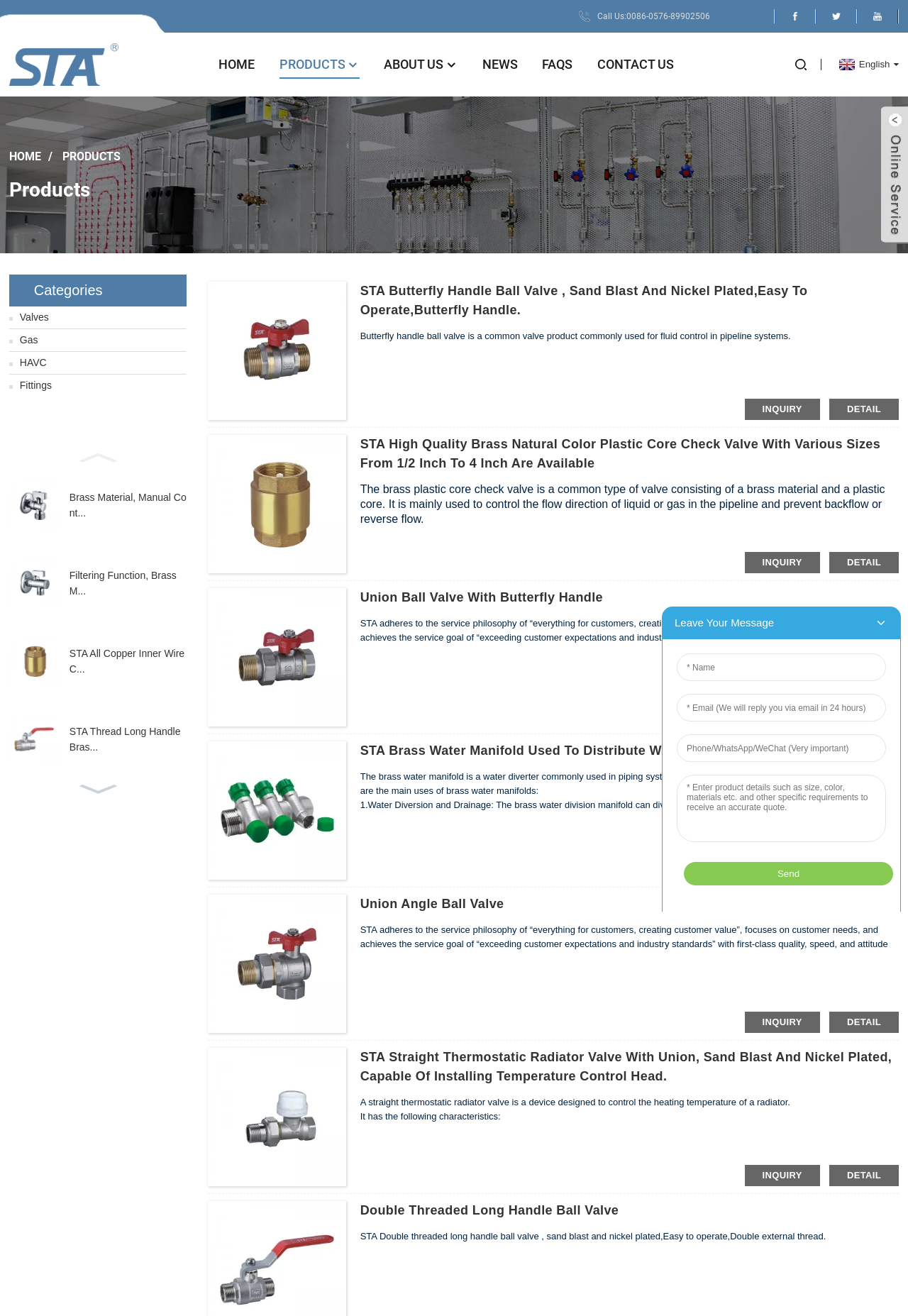How many social media links are present on the webpage?
Refer to the image and respond with a one-word or short-phrase answer.

3